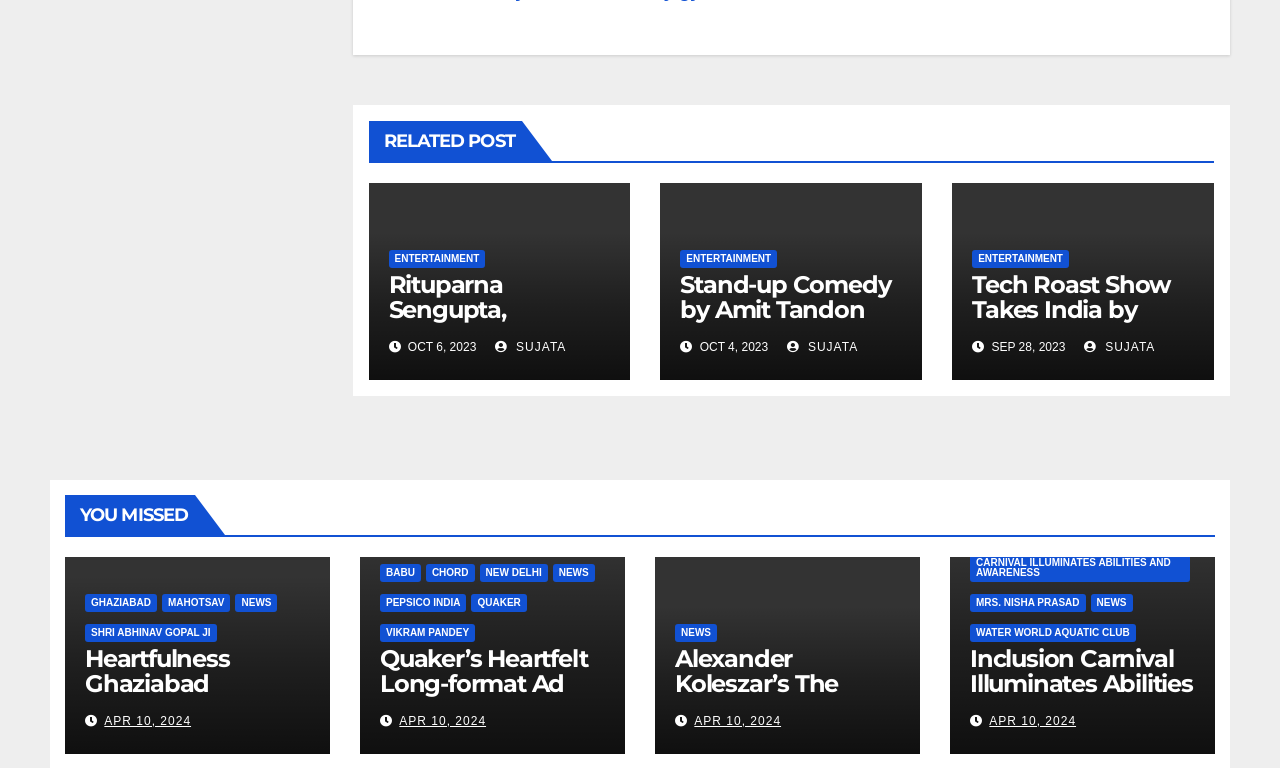Locate the bounding box coordinates of the element to click to perform the following action: 'Check out 'Quaker’s Heartfelt Long-format Ad Film Strikes a Chord''. The coordinates should be given as four float values between 0 and 1, in the form of [left, top, right, bottom].

[0.297, 0.841, 0.473, 0.907]